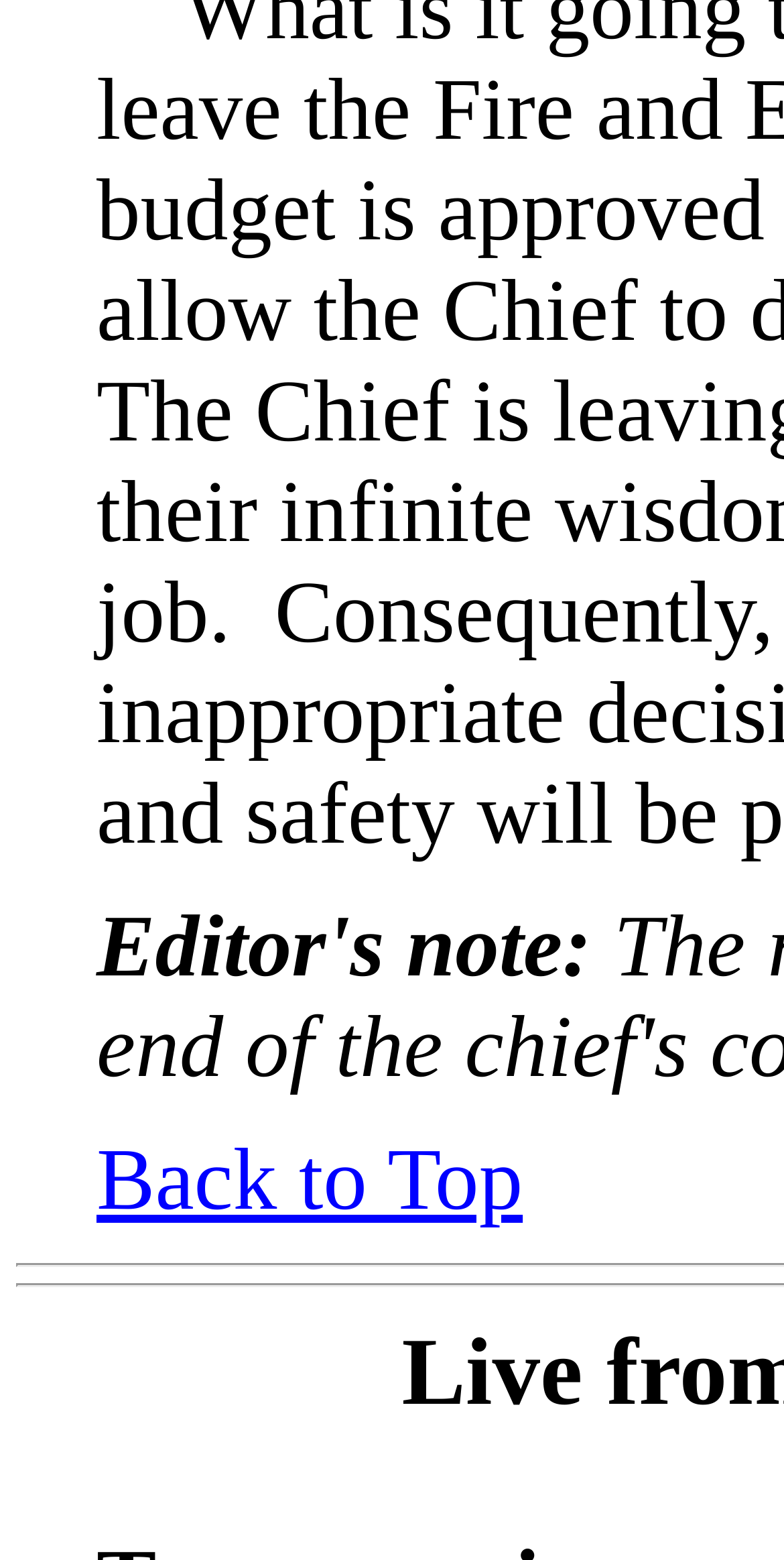Provide the bounding box coordinates for the specified HTML element described in this description: "Back to Top". The coordinates should be four float numbers ranging from 0 to 1, in the format [left, top, right, bottom].

[0.123, 0.726, 0.667, 0.788]